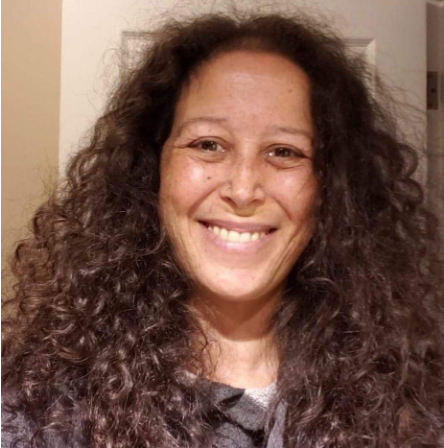Break down the image and describe each part extensively.

The image features Jonquil Garrick-Reynolds, a member of IATSE Local 471, known for her work in the theater industry as both a performer and a technician. She has prominently curly hair and a warm smile, exuding a sense of confidence and approachability. Garrick-Reynolds' profile is part of the National Hispanic Heritage Month initiatives, which aims to highlight the contributions of Hispanic and Latino individuals in the labor movement. Throughout her journey, she has navigated the challenges of growing up as a Dominican-Canadian in Ottawa, where she initially struggled to find a connection to her cultural identity. The theater scene has played a pivotal role in giving her a sense of belonging and pride in her heritage.